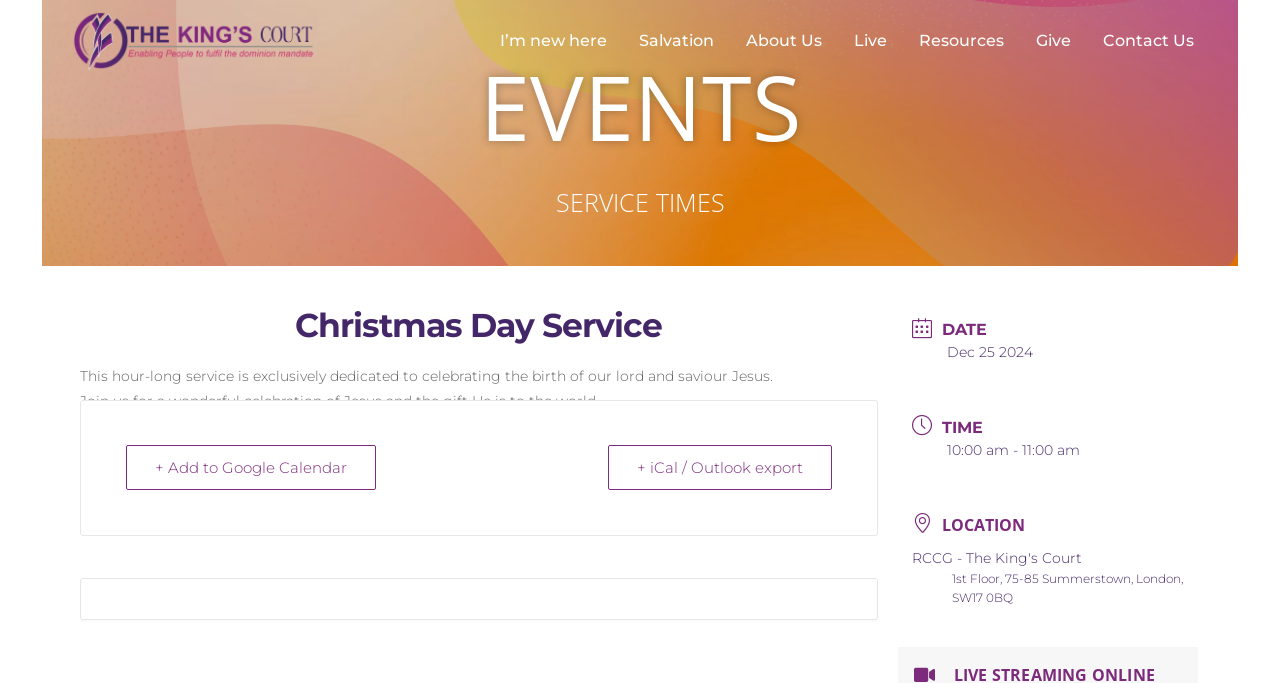Determine the bounding box coordinates for the area that needs to be clicked to fulfill this task: "Click on 'Live'". The coordinates must be given as four float numbers between 0 and 1, i.e., [left, top, right, bottom].

[0.655, 0.027, 0.705, 0.094]